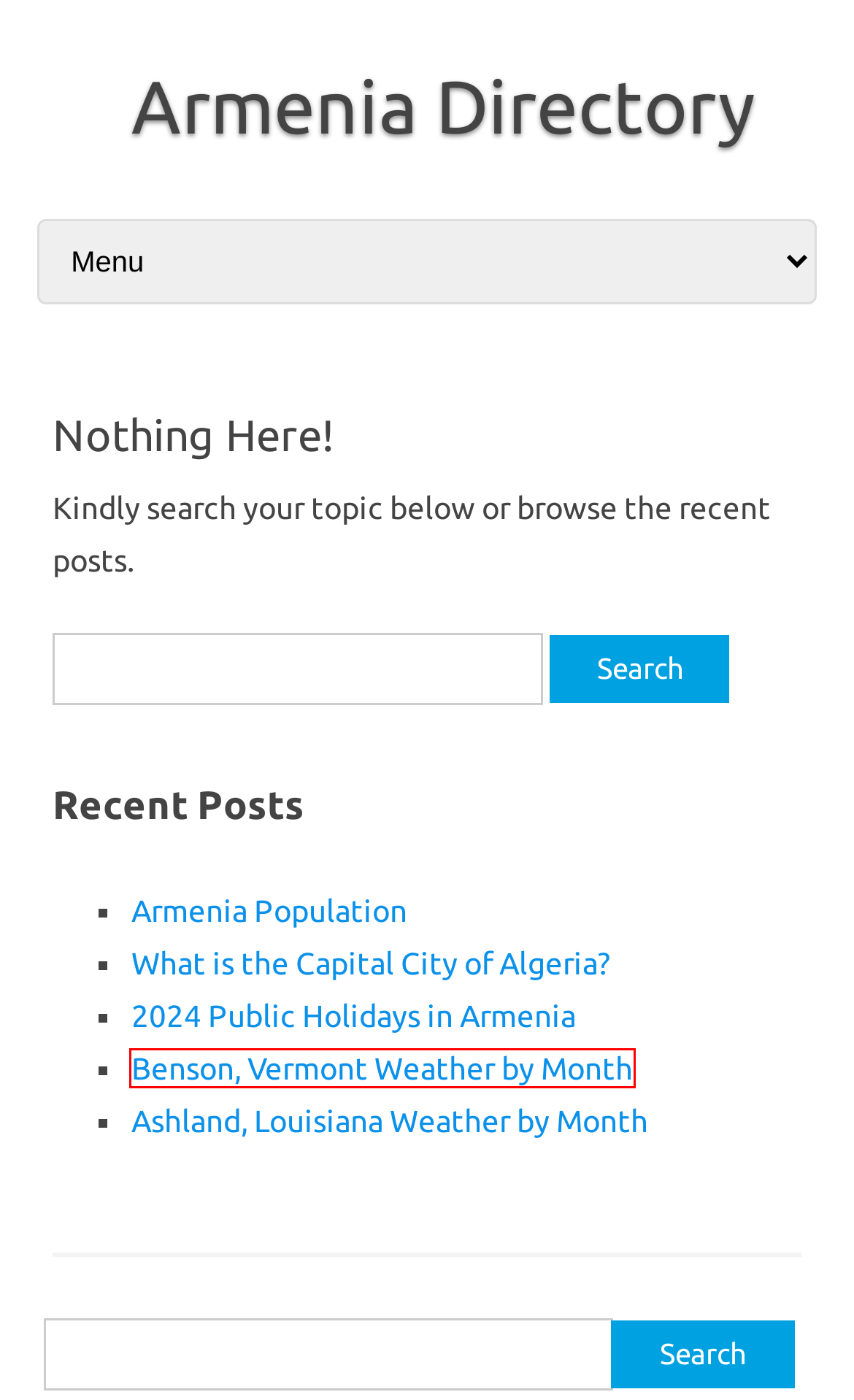You see a screenshot of a webpage with a red bounding box surrounding an element. Pick the webpage description that most accurately represents the new webpage after interacting with the element in the red bounding box. The options are:
A. 2024 Public Holidays in Armenia – Armenia Directory
B. Ashland, Louisiana Weather by Month – Armenia Directory
C. Armenia Directory
D. Benson, Vermont Weather by Month – Armenia Directory
E. What is the Capital City of Algeria? – Armenia Directory
F. May 2002 – Armenia Directory
G. Armenia Population – Armenia Directory
H. May 2024 – Armenia Directory

D